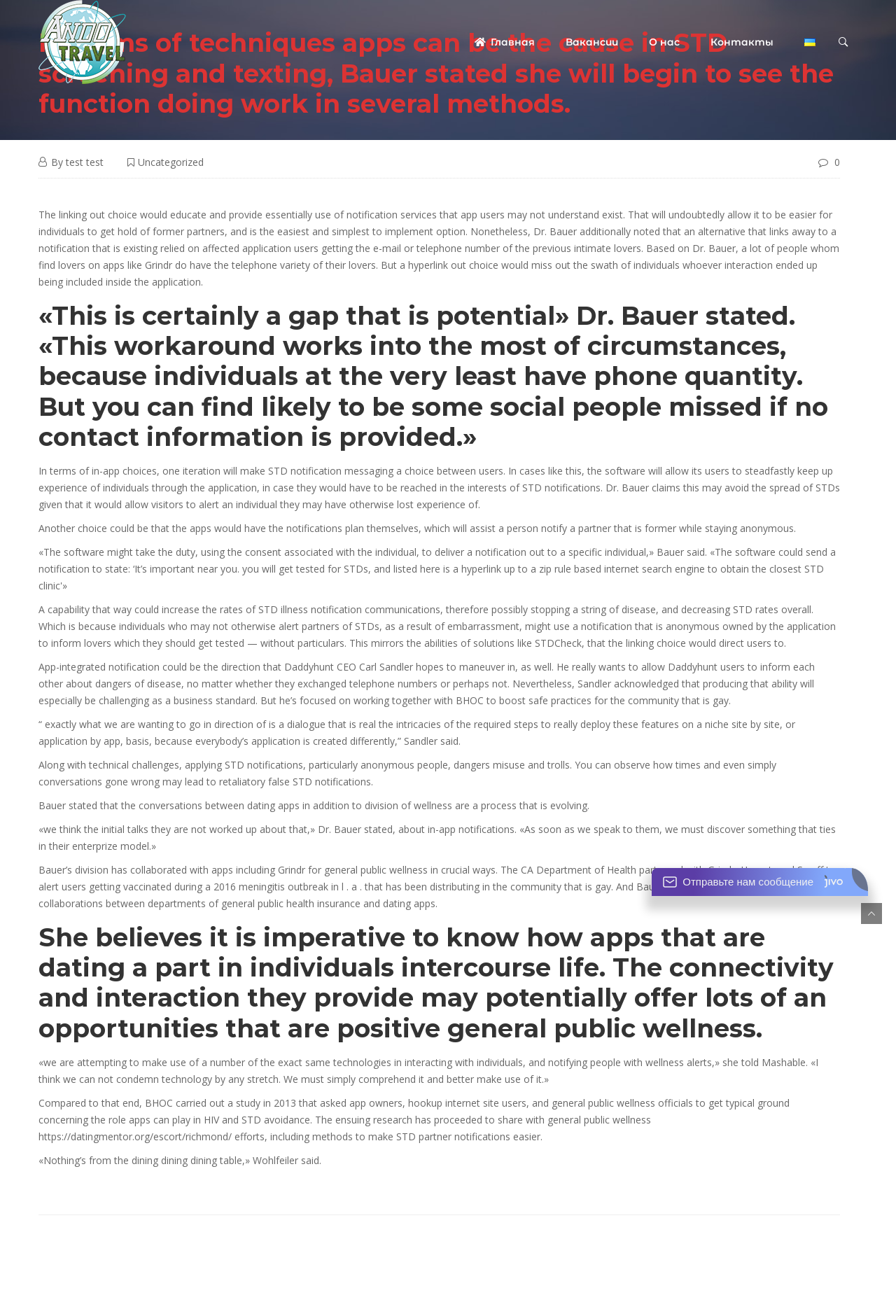From the webpage screenshot, predict the bounding box coordinates (top-left x, top-left y, bottom-right x, bottom-right y) for the UI element described here: parent_node: Search for: name="s" placeholder="Search..."

[0.043, 0.319, 0.957, 0.347]